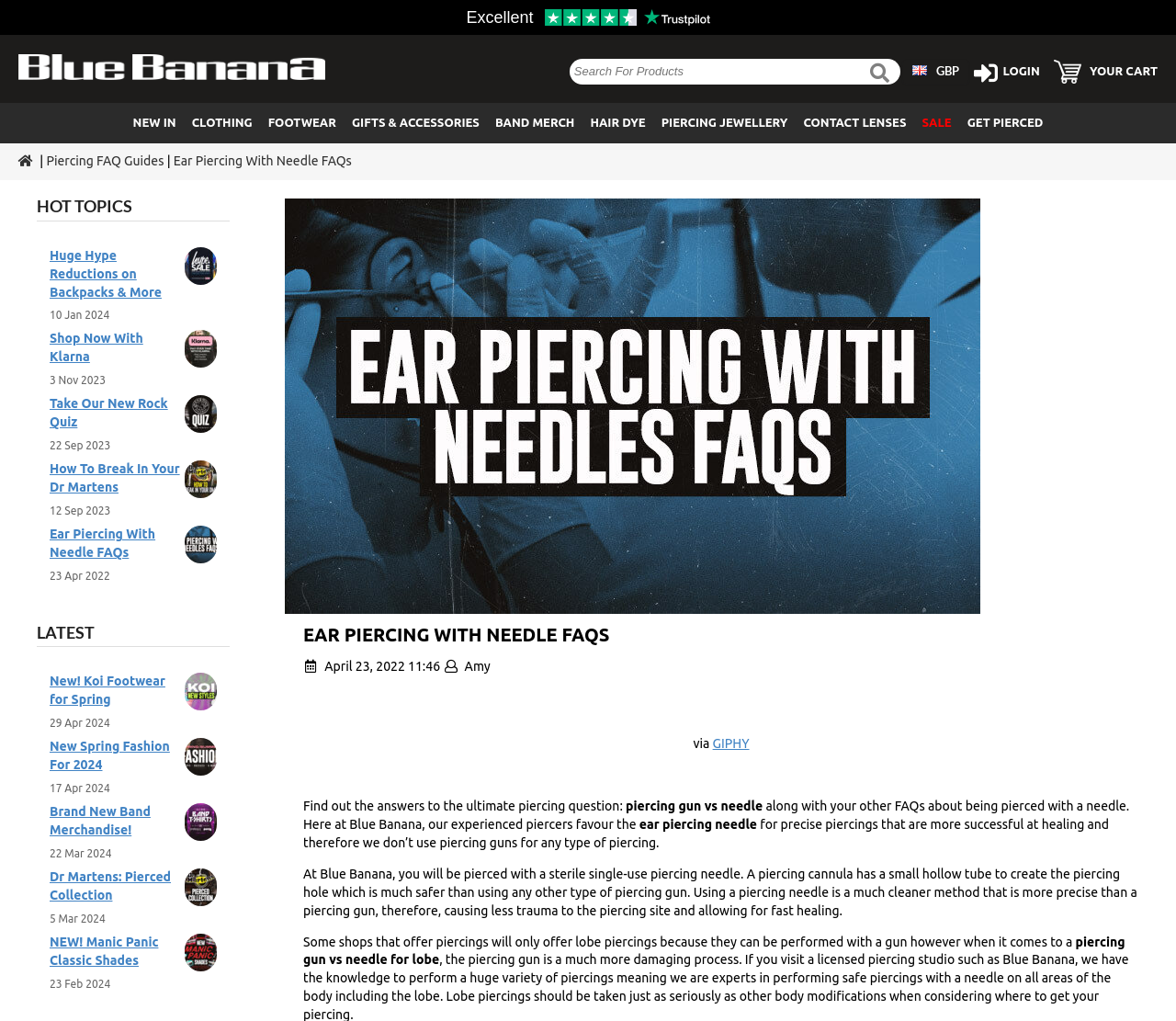What is the text on the button next to the search box?
Based on the image, give a concise answer in the form of a single word or short phrase.

Search